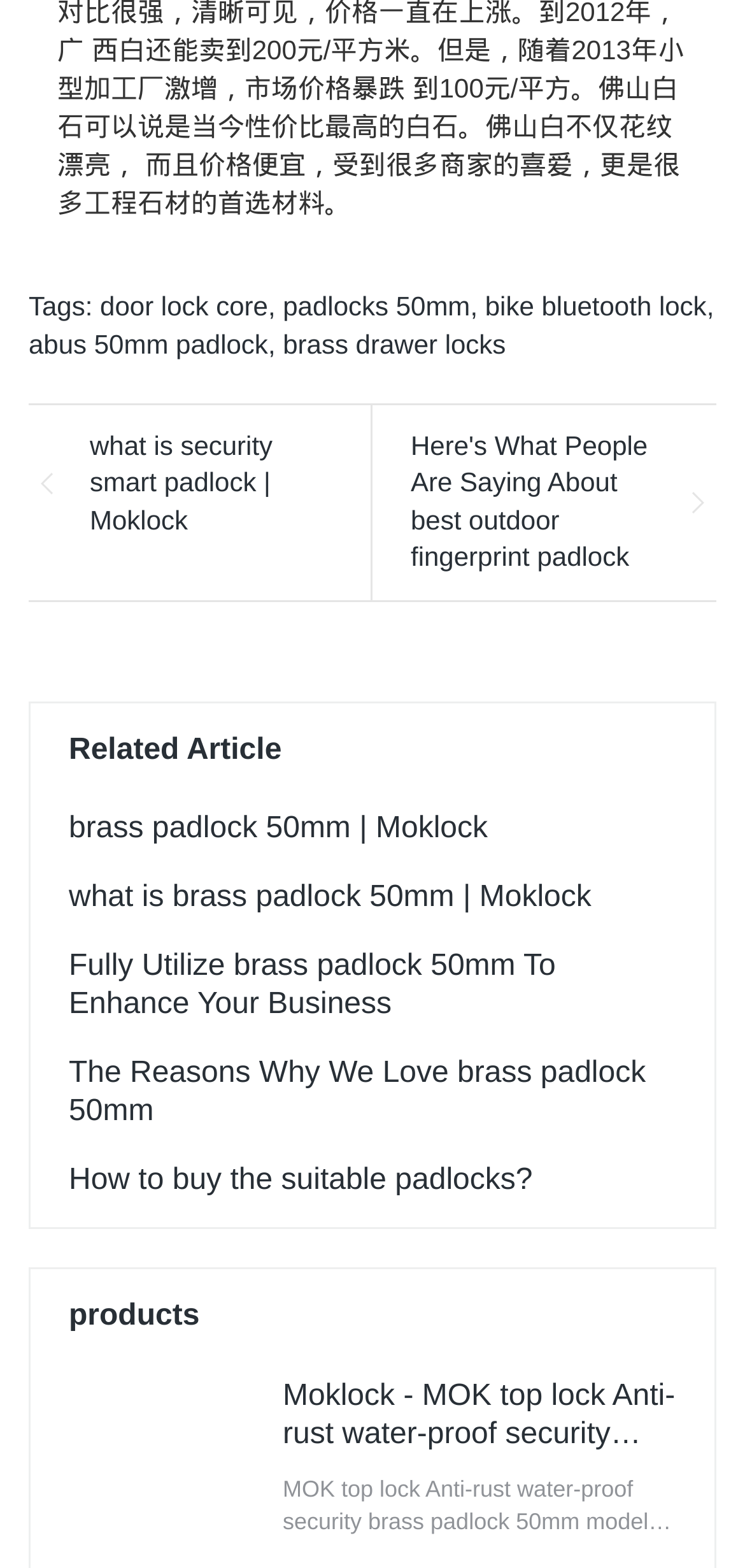Based on the element description: "brass padlock 50mm | Moklock", identify the bounding box coordinates for this UI element. The coordinates must be four float numbers between 0 and 1, listed as [left, top, right, bottom].

[0.092, 0.519, 0.655, 0.539]